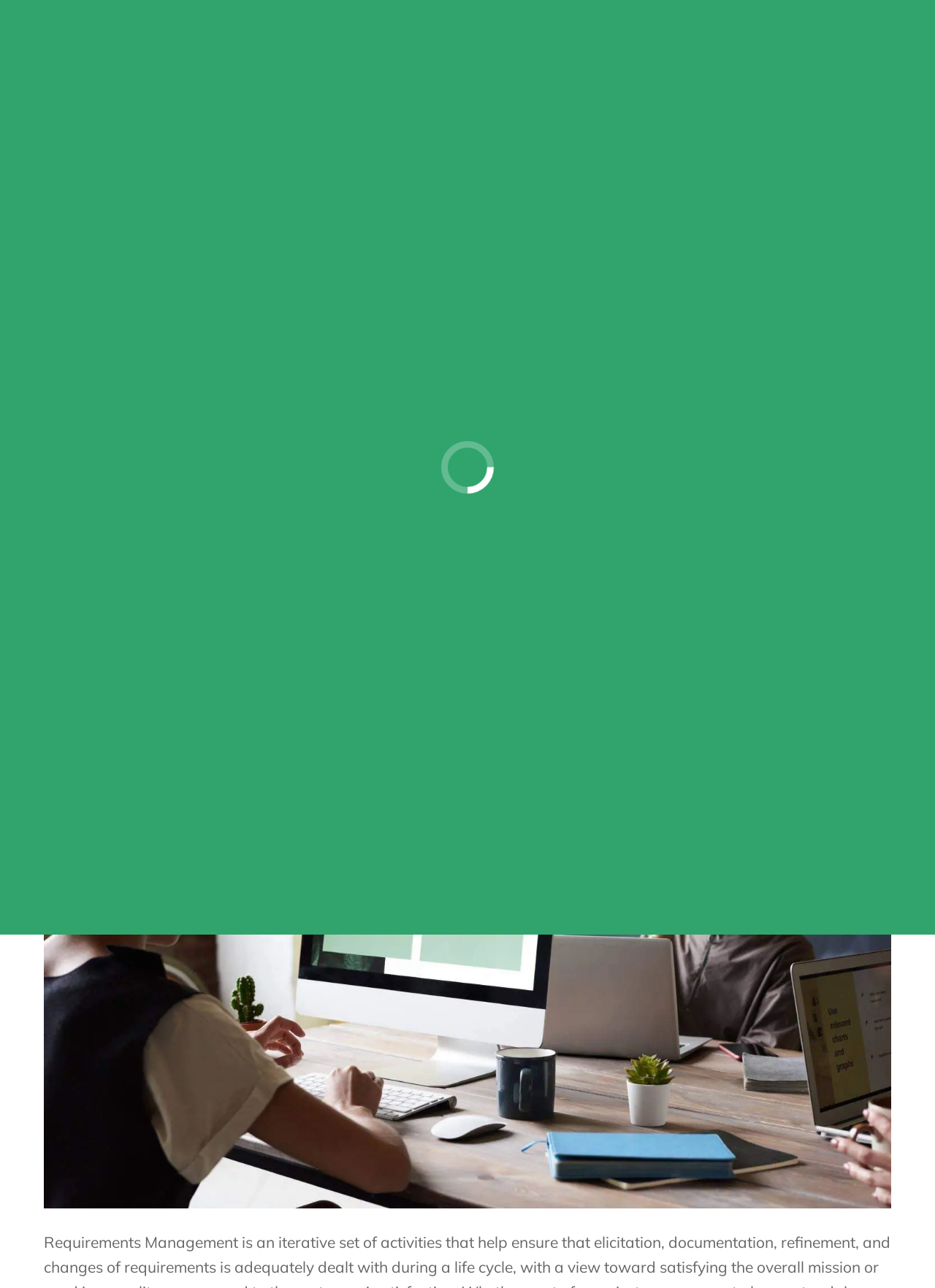Please find the bounding box for the UI element described by: "Contact".

[0.902, 0.048, 0.953, 0.06]